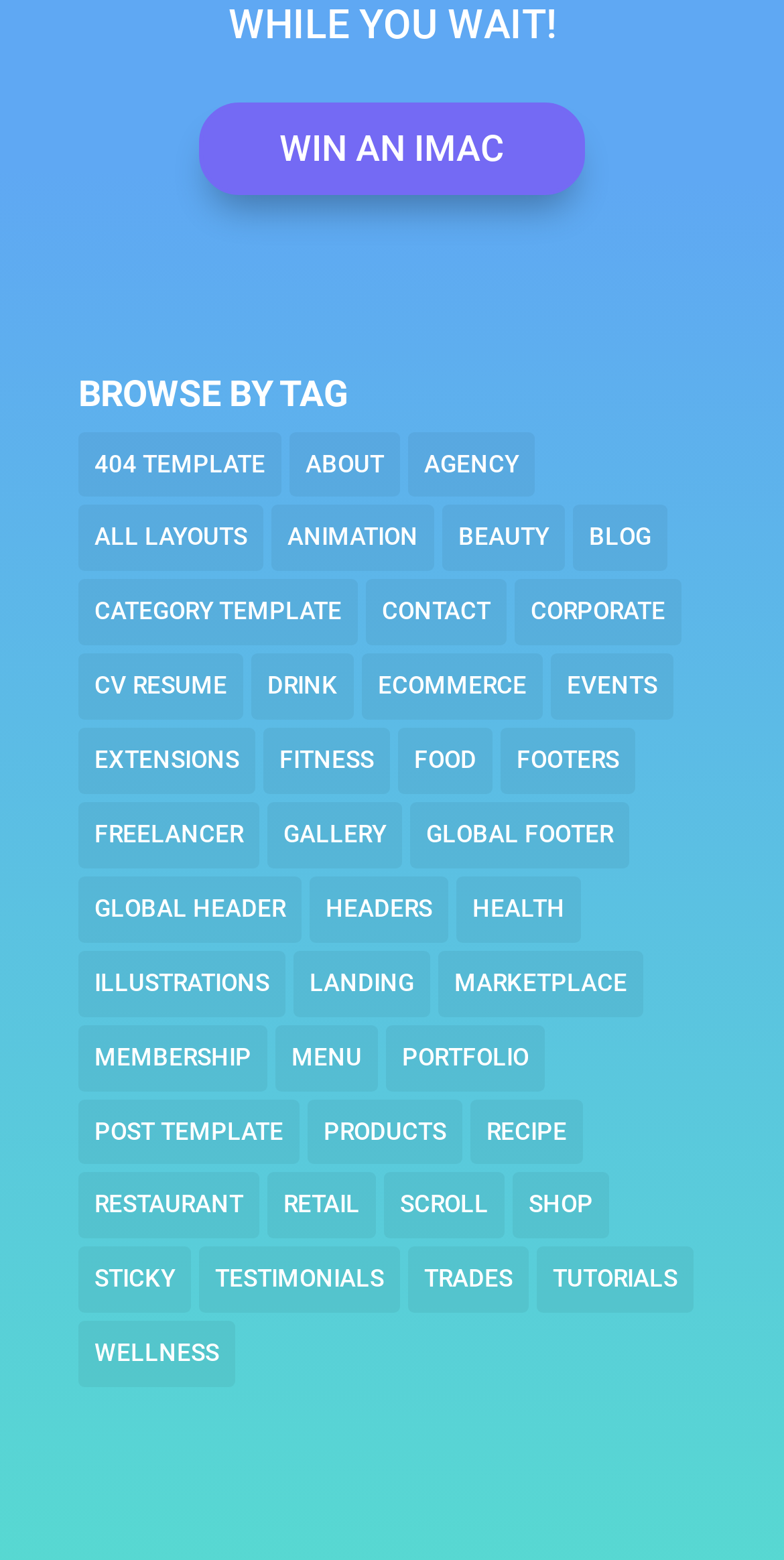Bounding box coordinates are to be given in the format (top-left x, top-left y, bottom-right x, bottom-right y). All values must be floating point numbers between 0 and 1. Provide the bounding box coordinate for the UI element described as: Category Template

[0.1, 0.372, 0.456, 0.414]